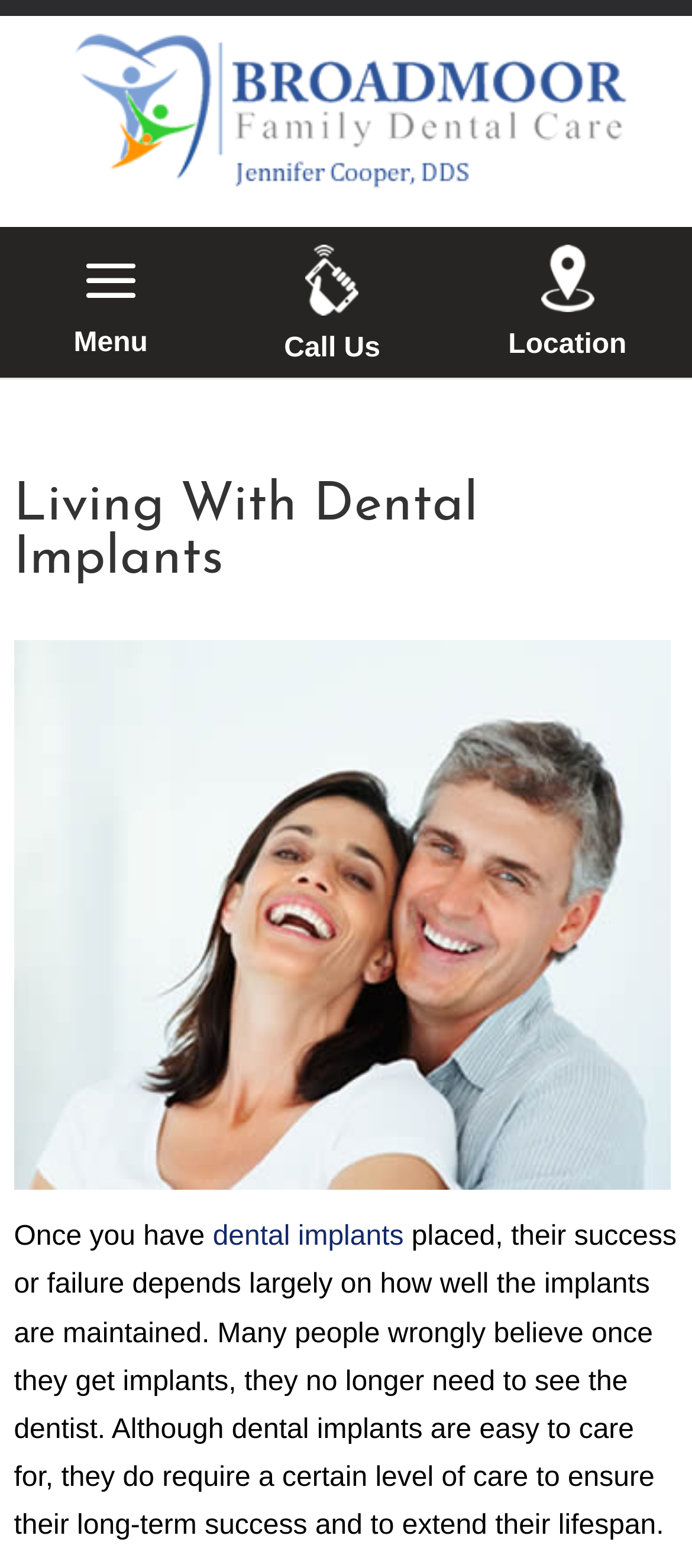What is the name of the dental care provider?
Using the image, respond with a single word or phrase.

Broadmoor Family Dental Care